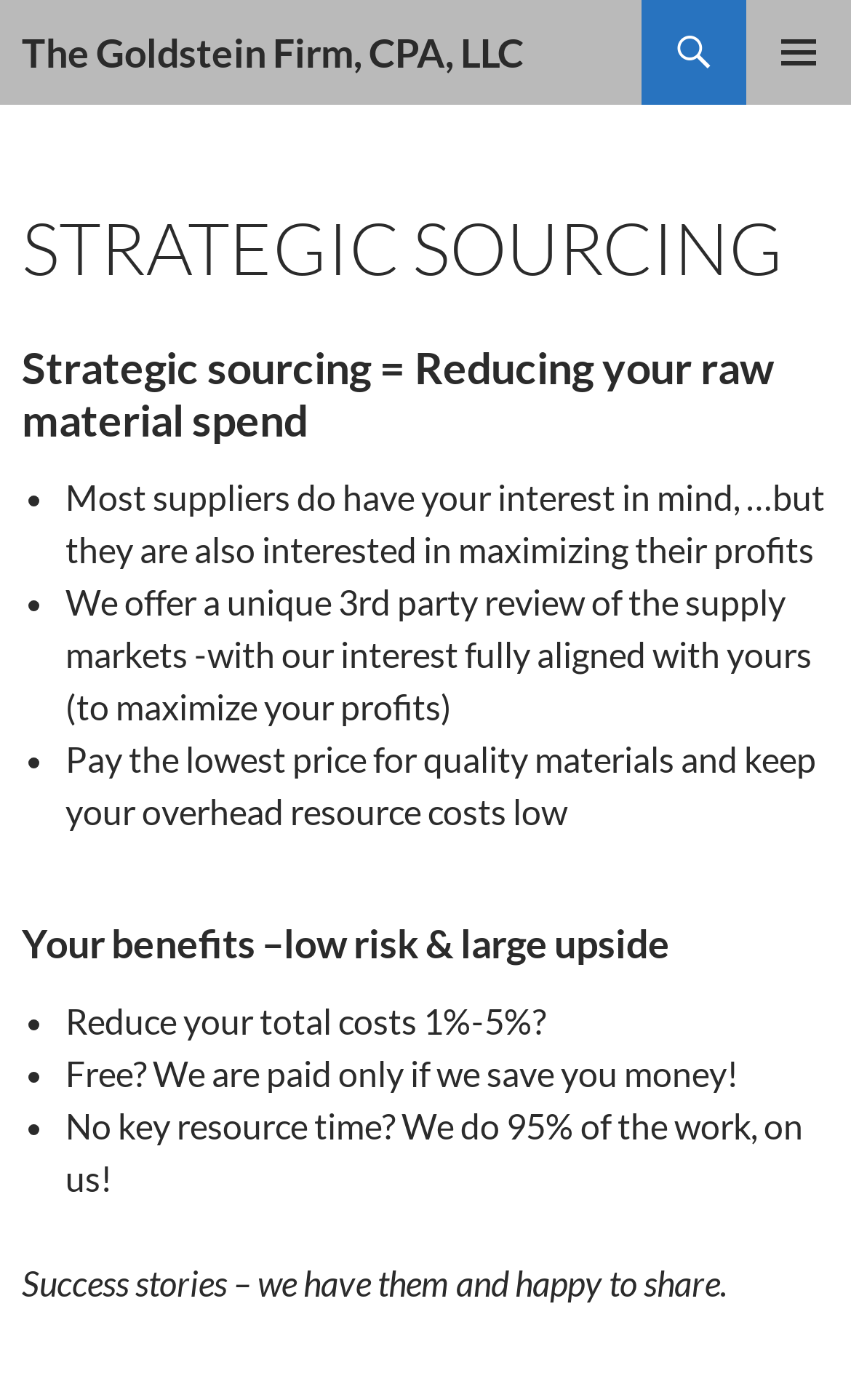Please provide a comprehensive response to the question based on the details in the image: What is the purpose of the service?

The purpose of the service can be inferred from the heading element that says 'Strategic sourcing = Reducing your raw material spend'. This suggests that the service is focused on helping clients reduce their raw material spend.